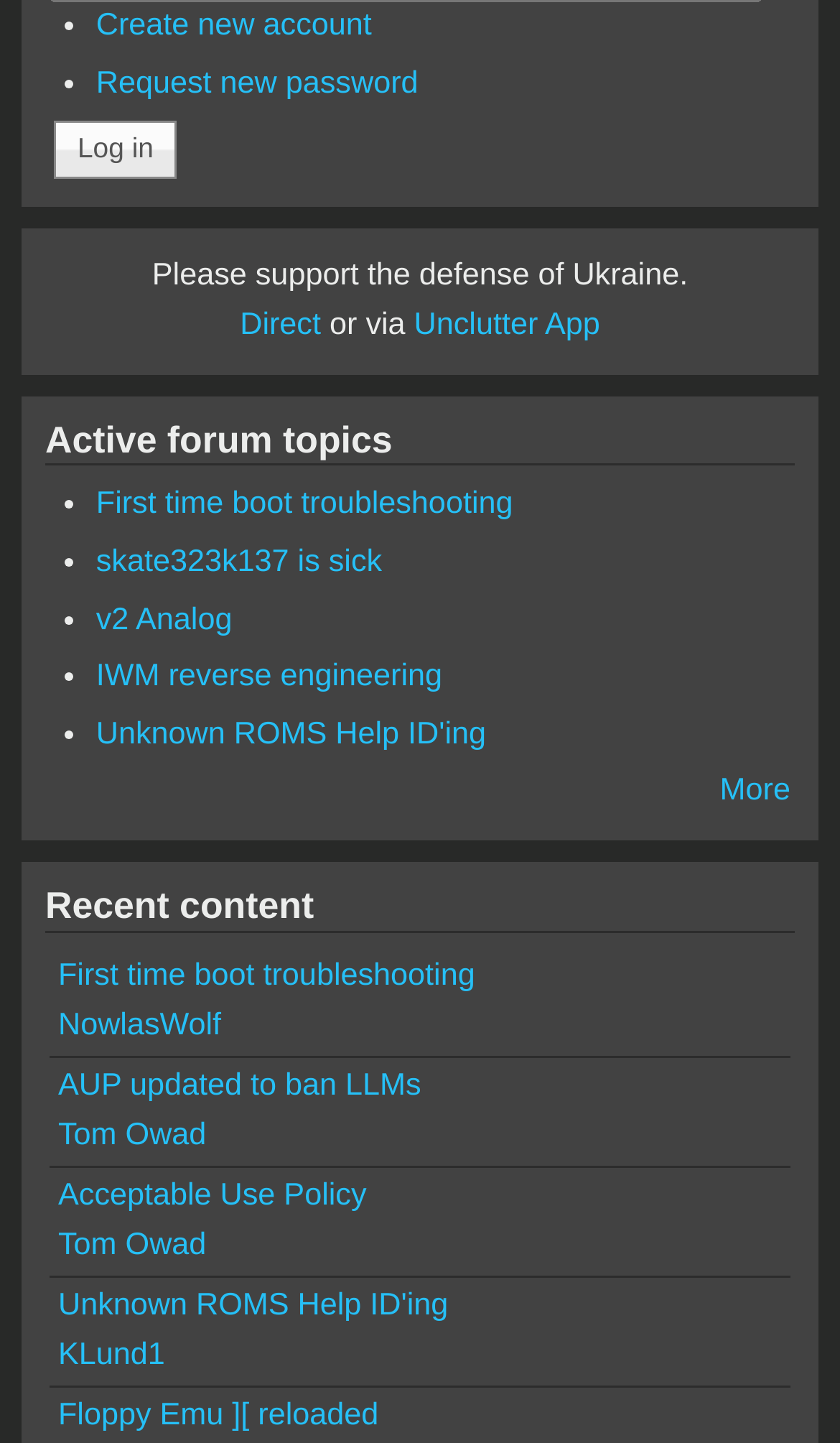Identify the bounding box coordinates of the clickable region to carry out the given instruction: "Search for something".

None